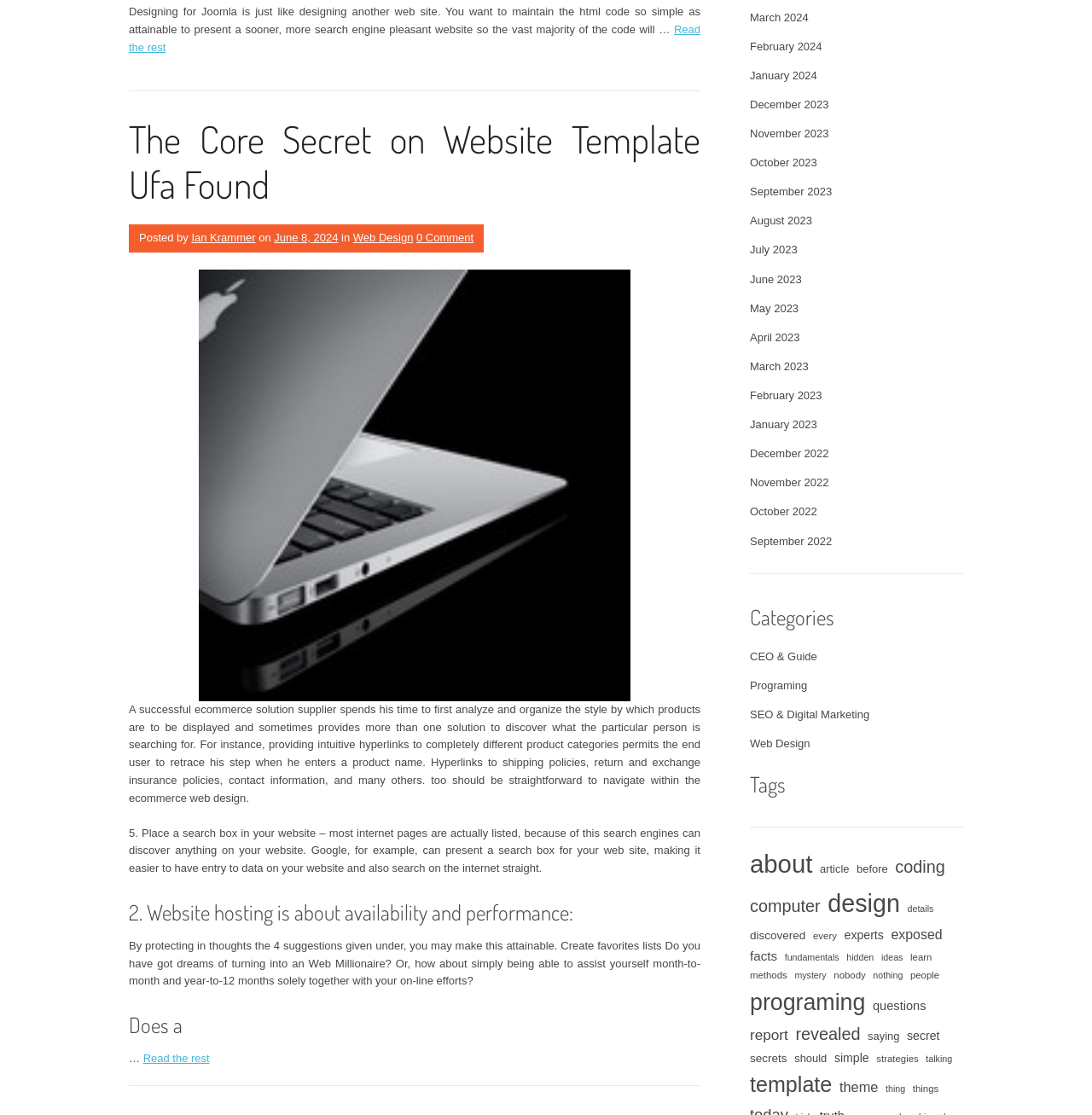Respond concisely with one word or phrase to the following query:
What is the topic of the image in the article?

Web Design Ufa